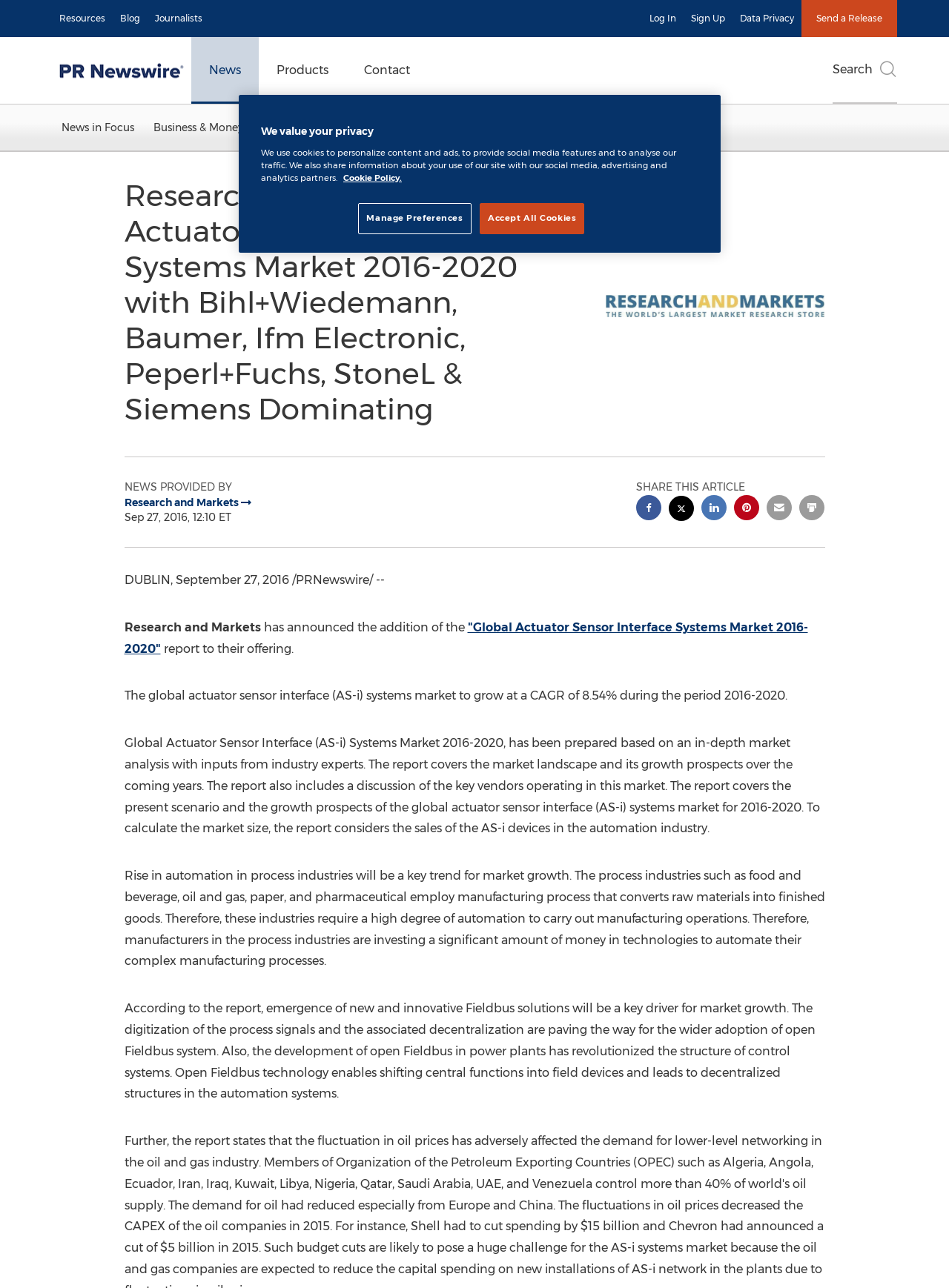Using the provided element description "aria-label="linkedin sharing"", determine the bounding box coordinates of the UI element.

[0.739, 0.384, 0.766, 0.407]